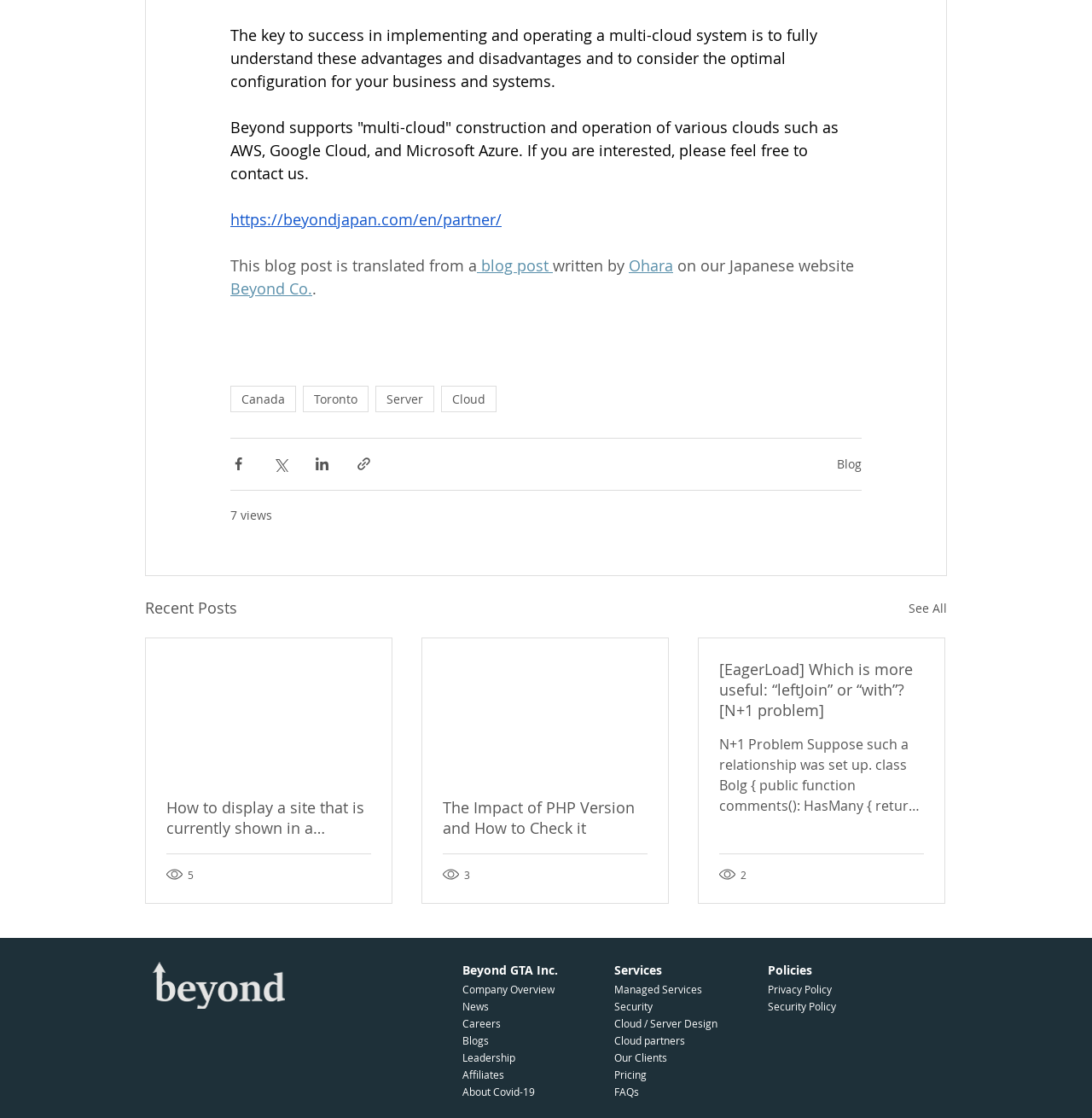What is the topic of the blog post translated from Japanese?
From the screenshot, provide a brief answer in one word or phrase.

Multi-cloud system